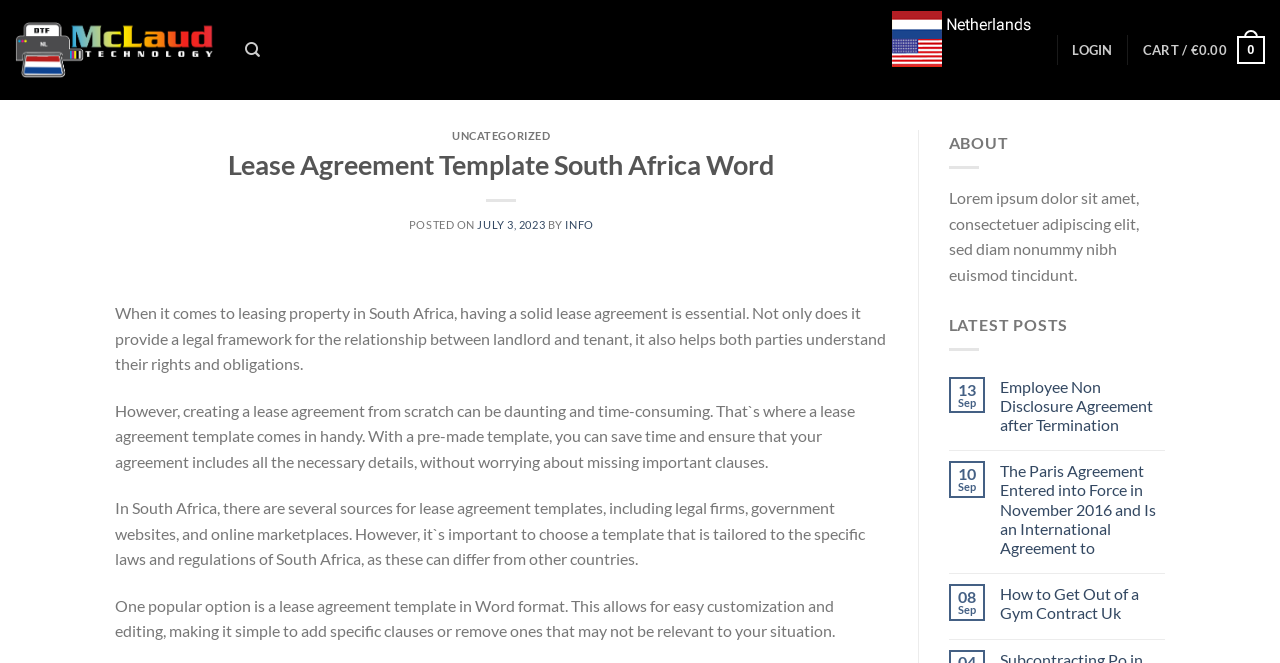Please identify the bounding box coordinates of the element that needs to be clicked to perform the following instruction: "Click on the 'LOGIN' link".

[0.838, 0.045, 0.869, 0.106]